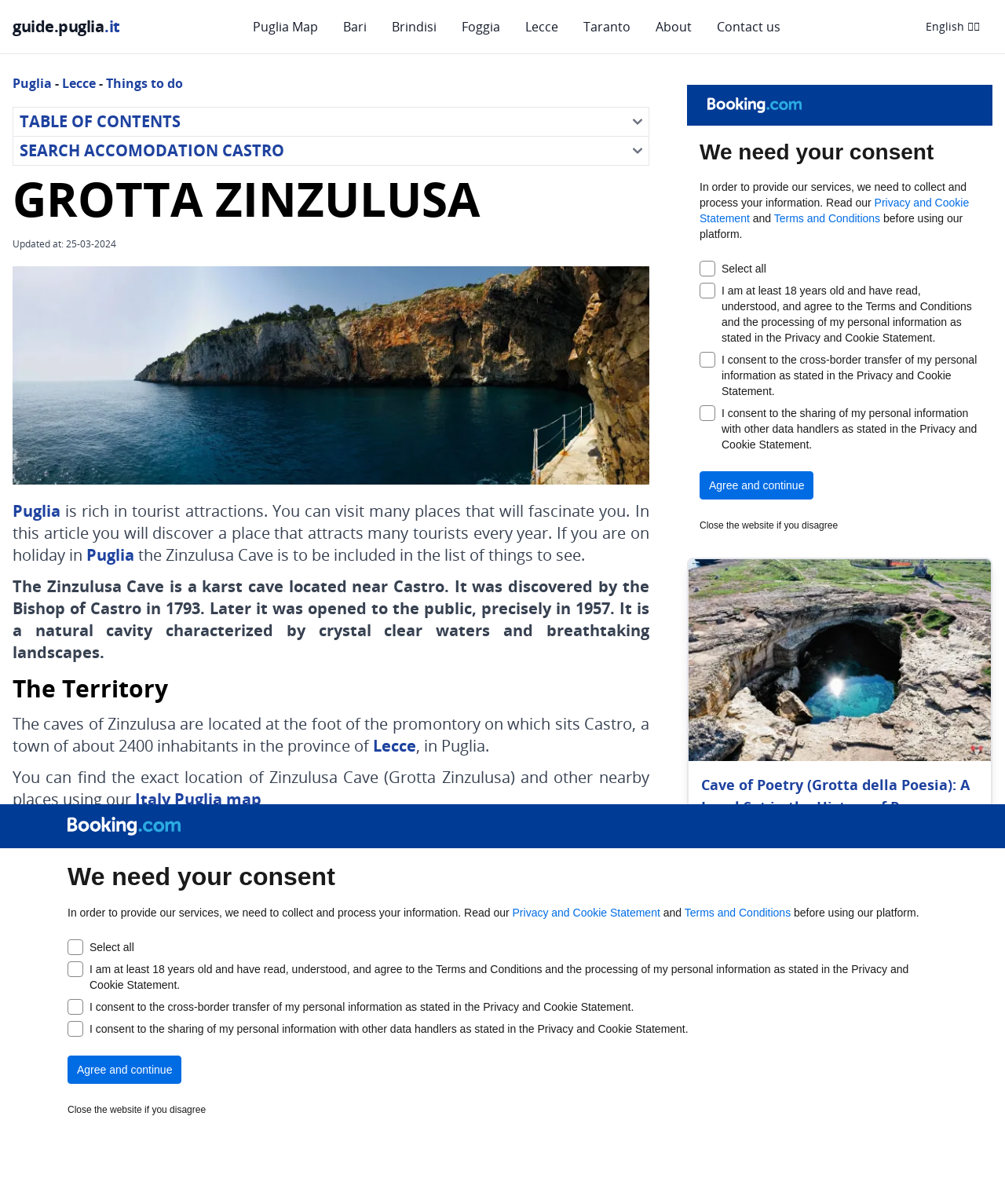Find the bounding box coordinates of the area to click in order to follow the instruction: "Explore Puglia Map".

[0.251, 0.014, 0.316, 0.03]